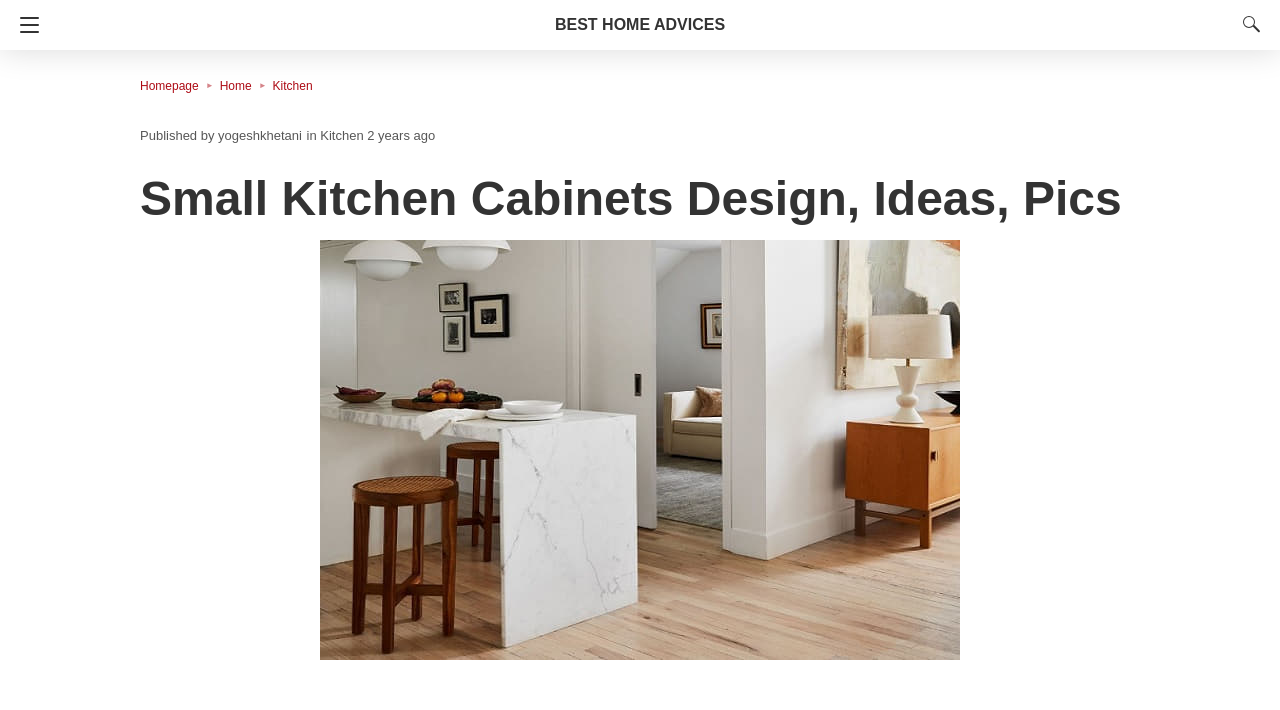Give a concise answer using only one word or phrase for this question:
What is the main topic of this webpage?

Kitchen Cabinets